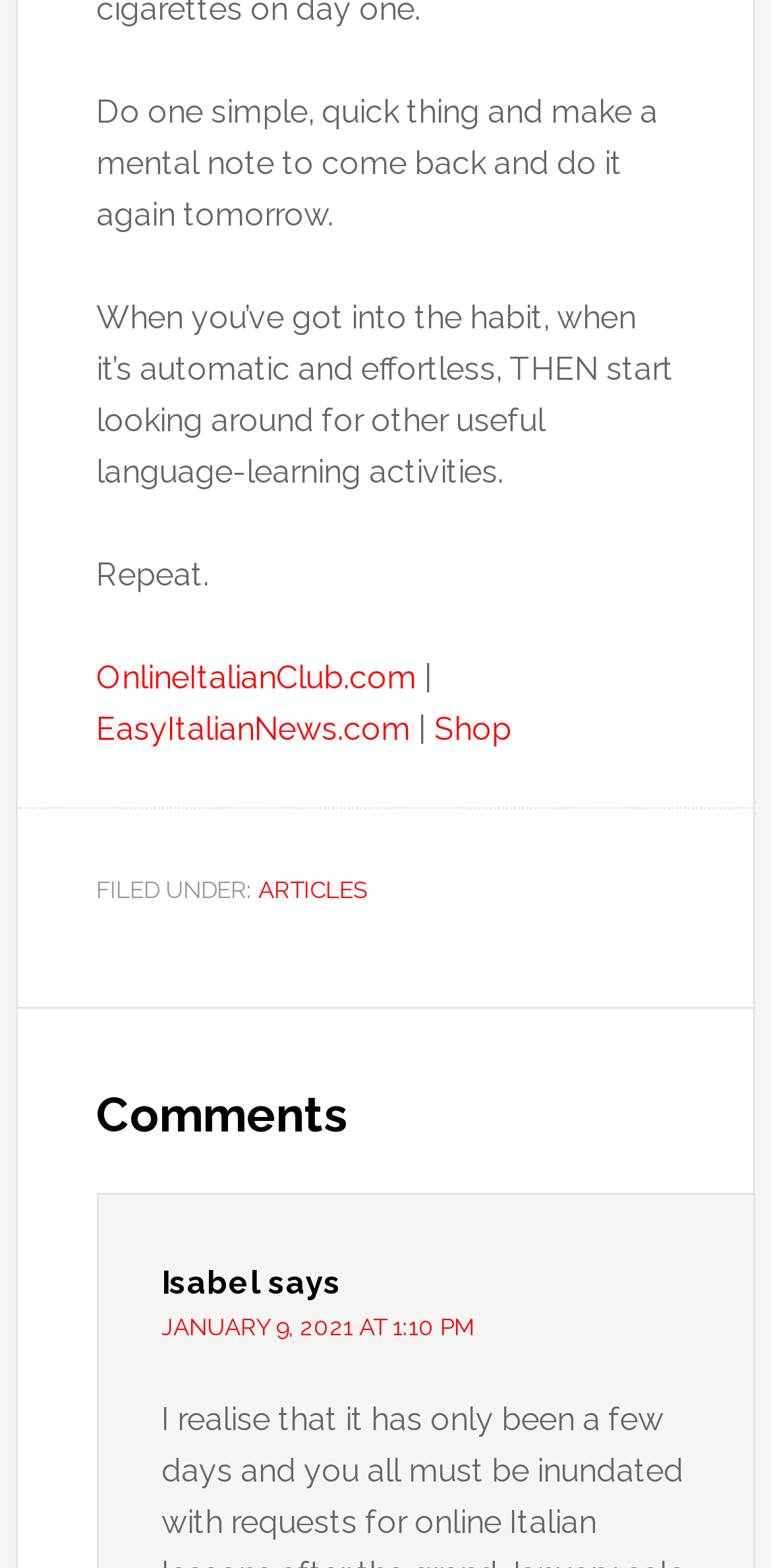Highlight the bounding box of the UI element that corresponds to this description: "Assignment".

None